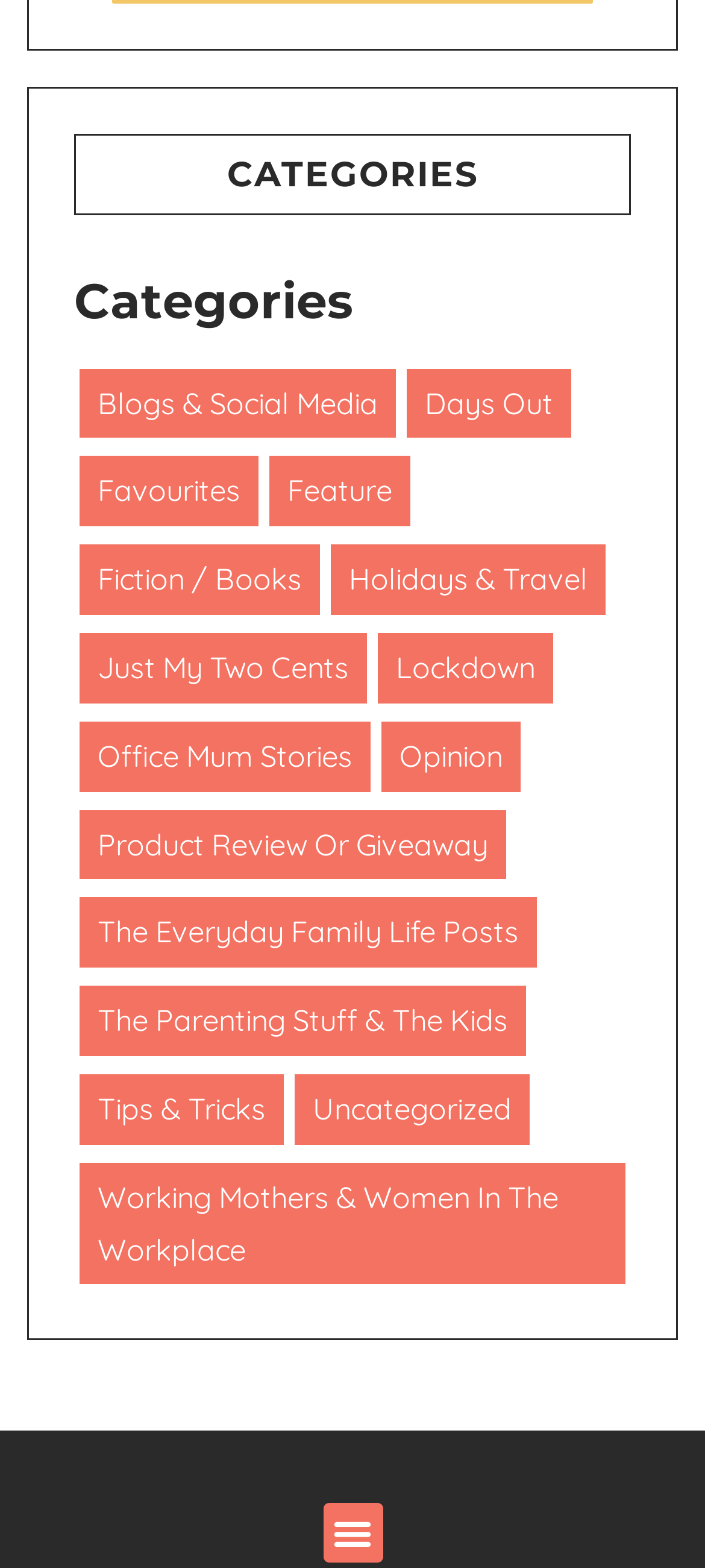Please identify the bounding box coordinates of the element I need to click to follow this instruction: "Select the 'Holidays & Travel' option".

[0.469, 0.347, 0.859, 0.392]